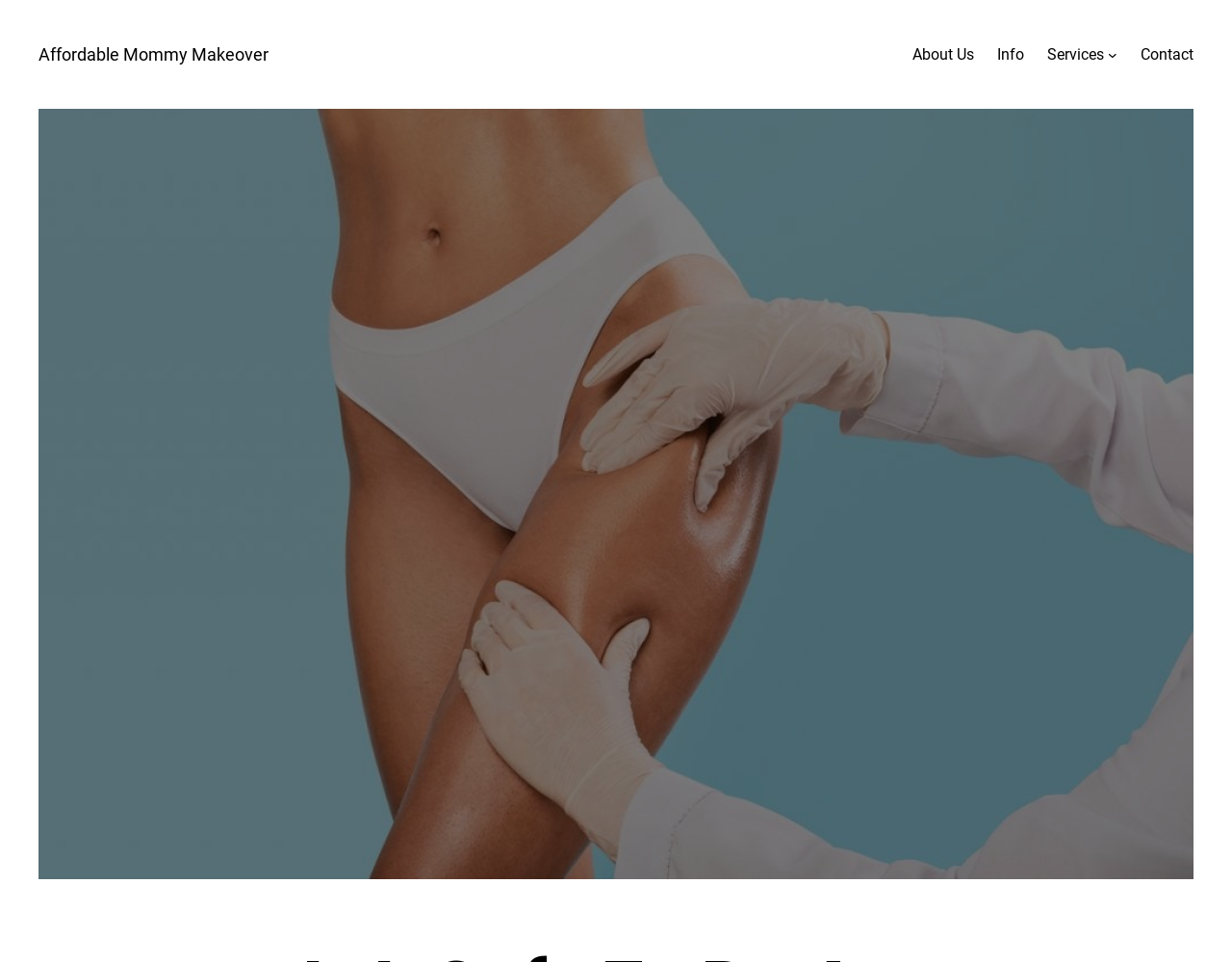Determine the main headline from the webpage and extract its text.

Is It Safe To Do A Thigh Lift?